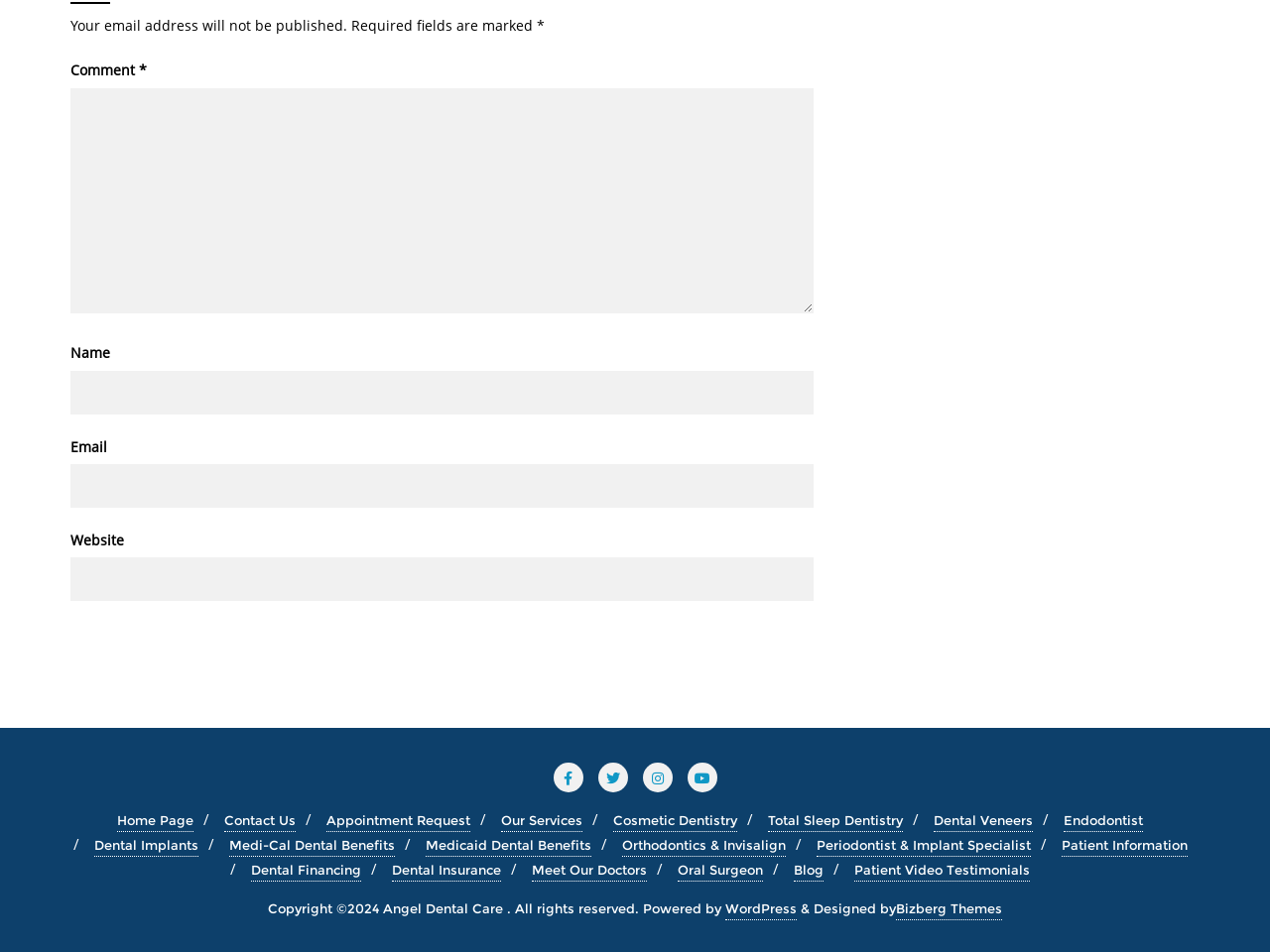Provide a brief response to the question using a single word or phrase: 
What is the name of the platform used to power the website?

WordPress